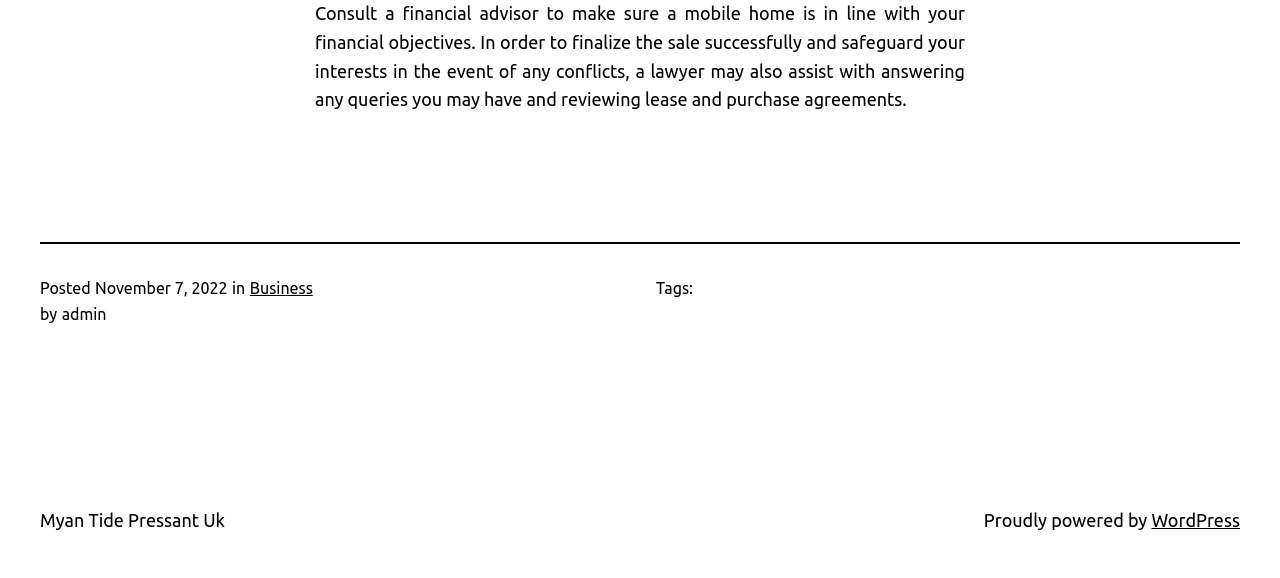What is the category of the article?
Examine the image and provide an in-depth answer to the question.

The category of the article can be found in the link element which contains the text 'Business'.